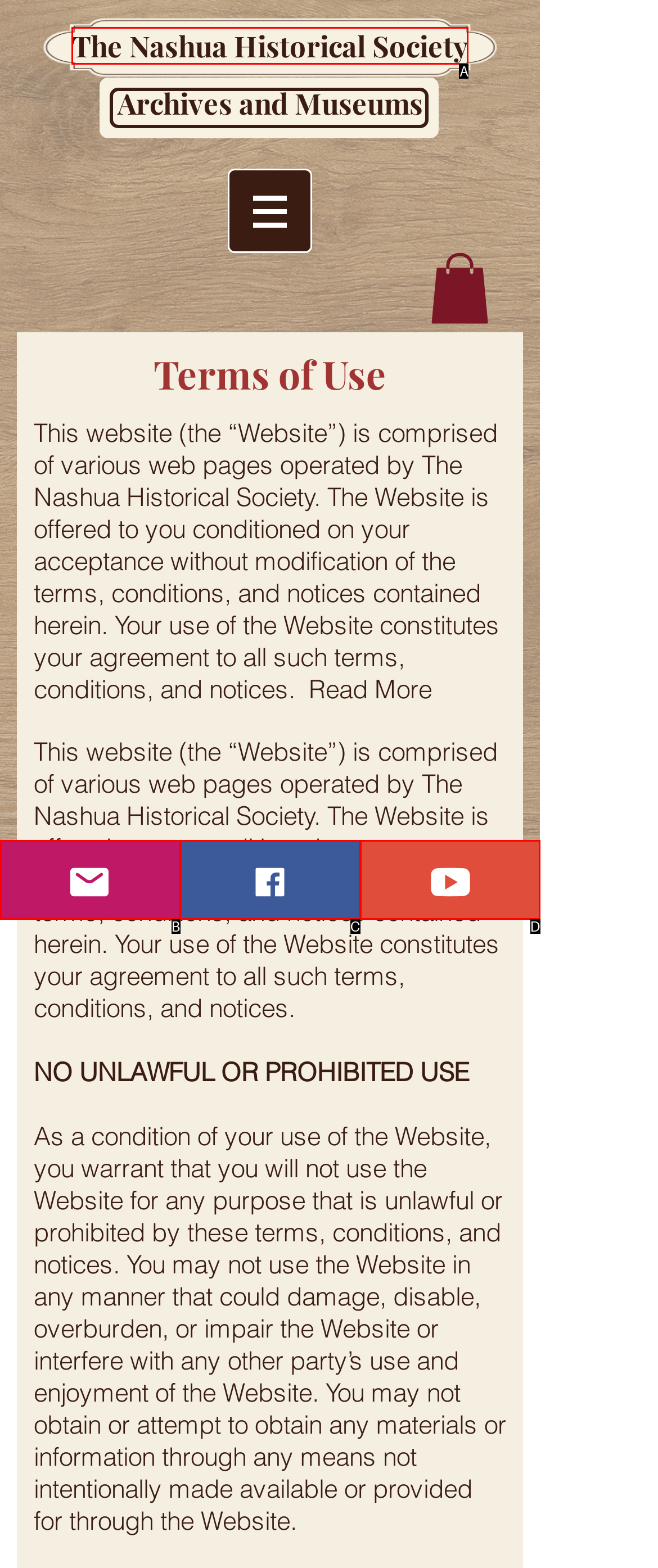Determine the HTML element that best aligns with the description: The Nashua Historical Society
Answer with the appropriate letter from the listed options.

A